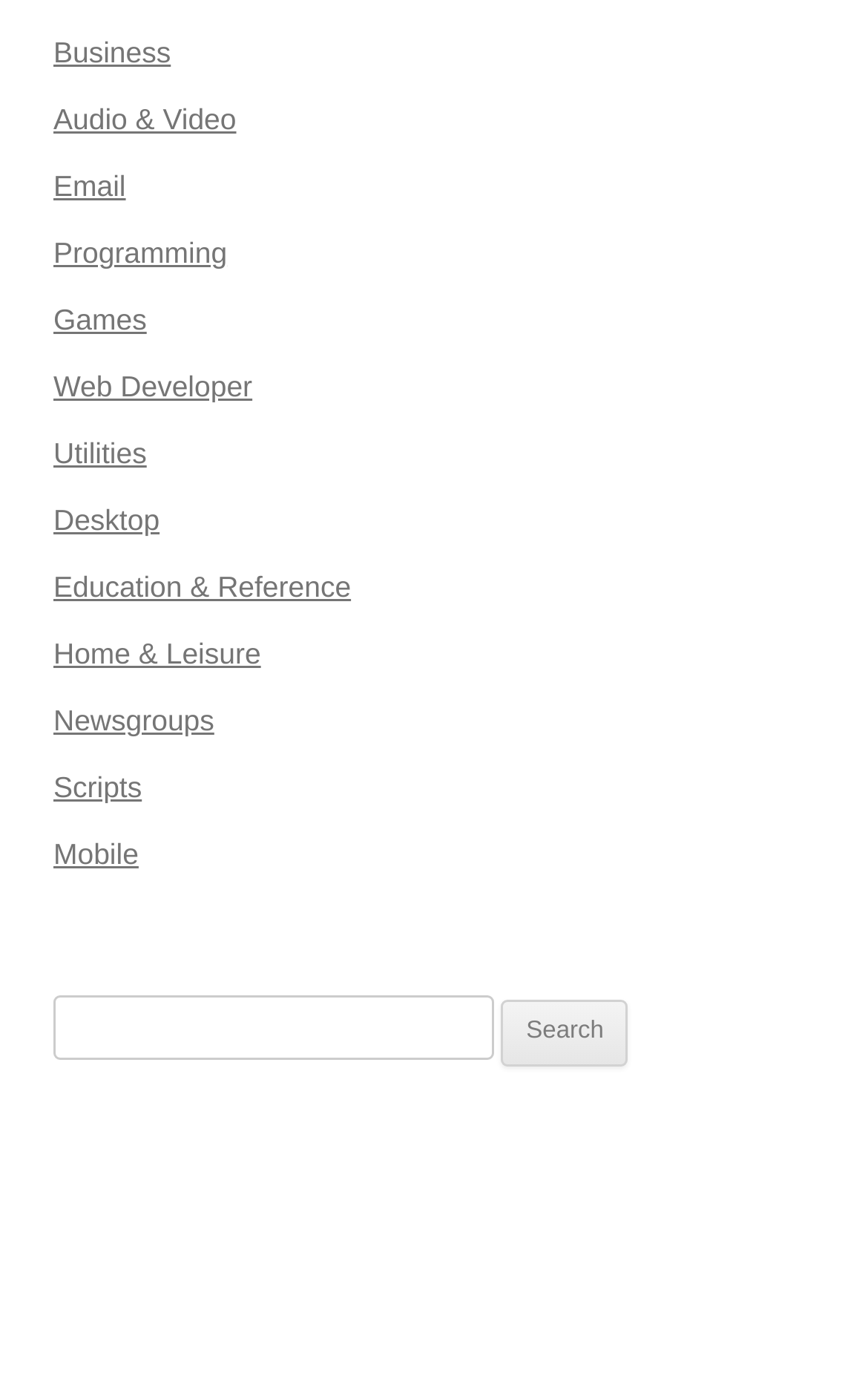Can you find the bounding box coordinates of the area I should click to execute the following instruction: "Search for something"?

[0.062, 0.72, 0.938, 0.771]